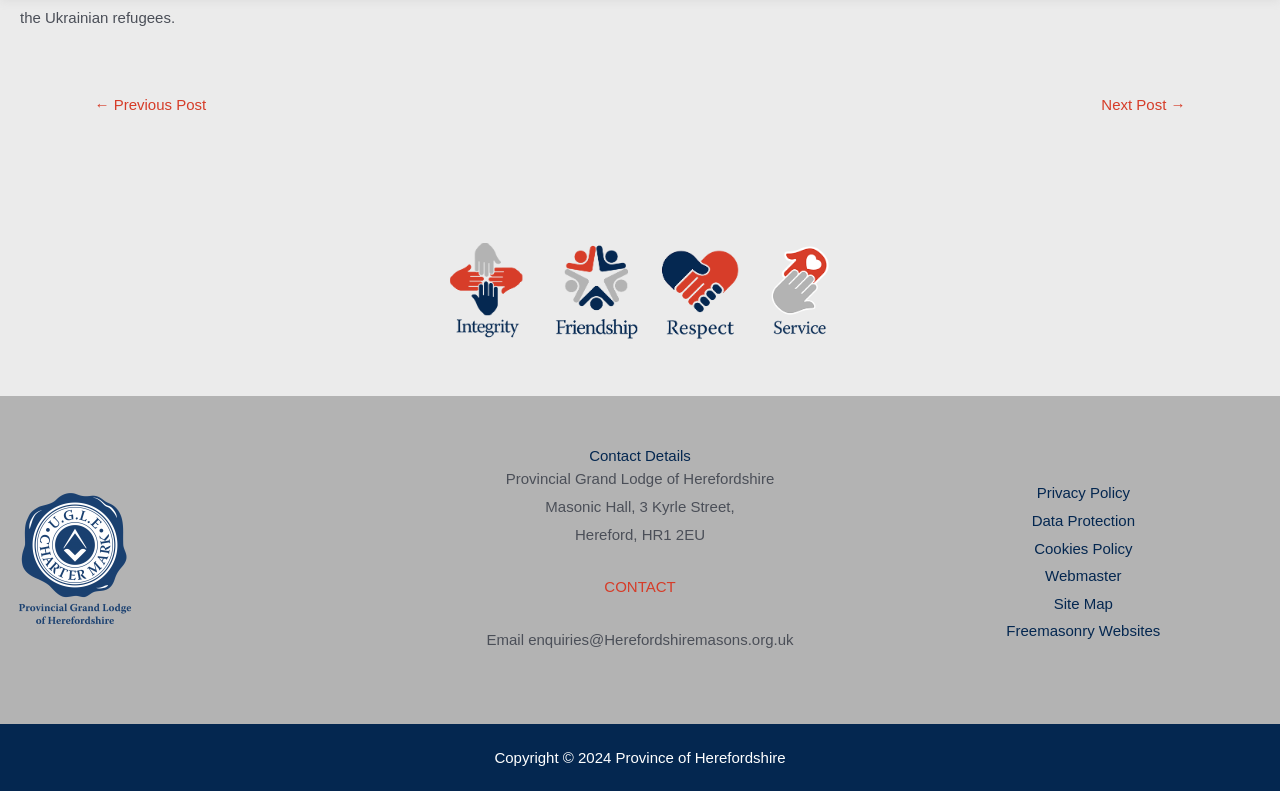Identify the bounding box coordinates of the HTML element based on this description: "CONTACT".

[0.472, 0.731, 0.528, 0.752]